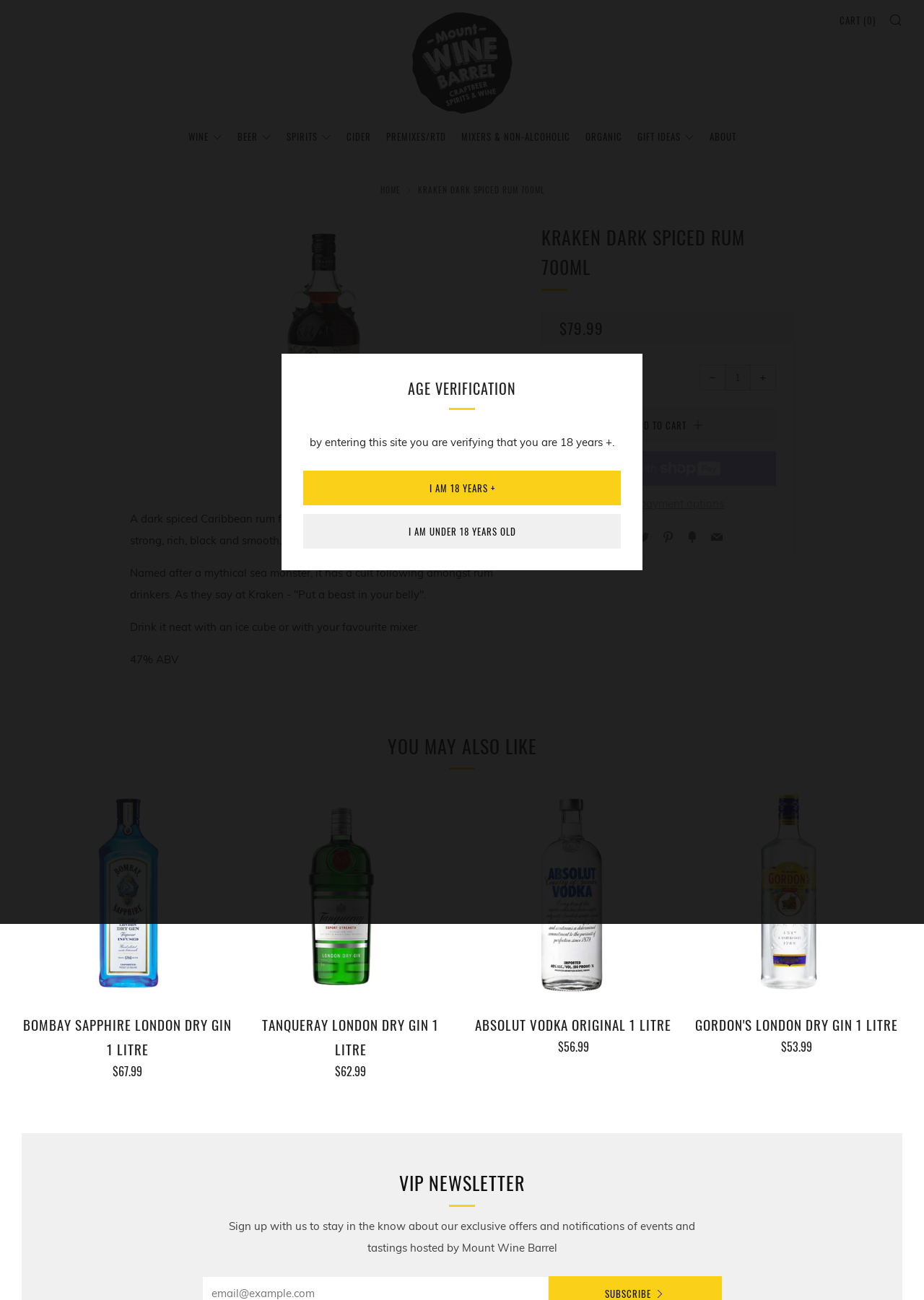Please locate the bounding box coordinates of the element that needs to be clicked to achieve the following instruction: "Increase item quantity". The coordinates should be four float numbers between 0 and 1, i.e., [left, top, right, bottom].

[0.812, 0.28, 0.84, 0.3]